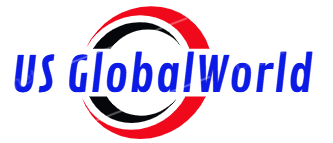Is the logo easily recognizable?
Using the information from the image, answer the question thoroughly.

The logo's vibrant colors and dynamic form suggest energy and professionalism, making it easily recognizable in the context of an online platform.